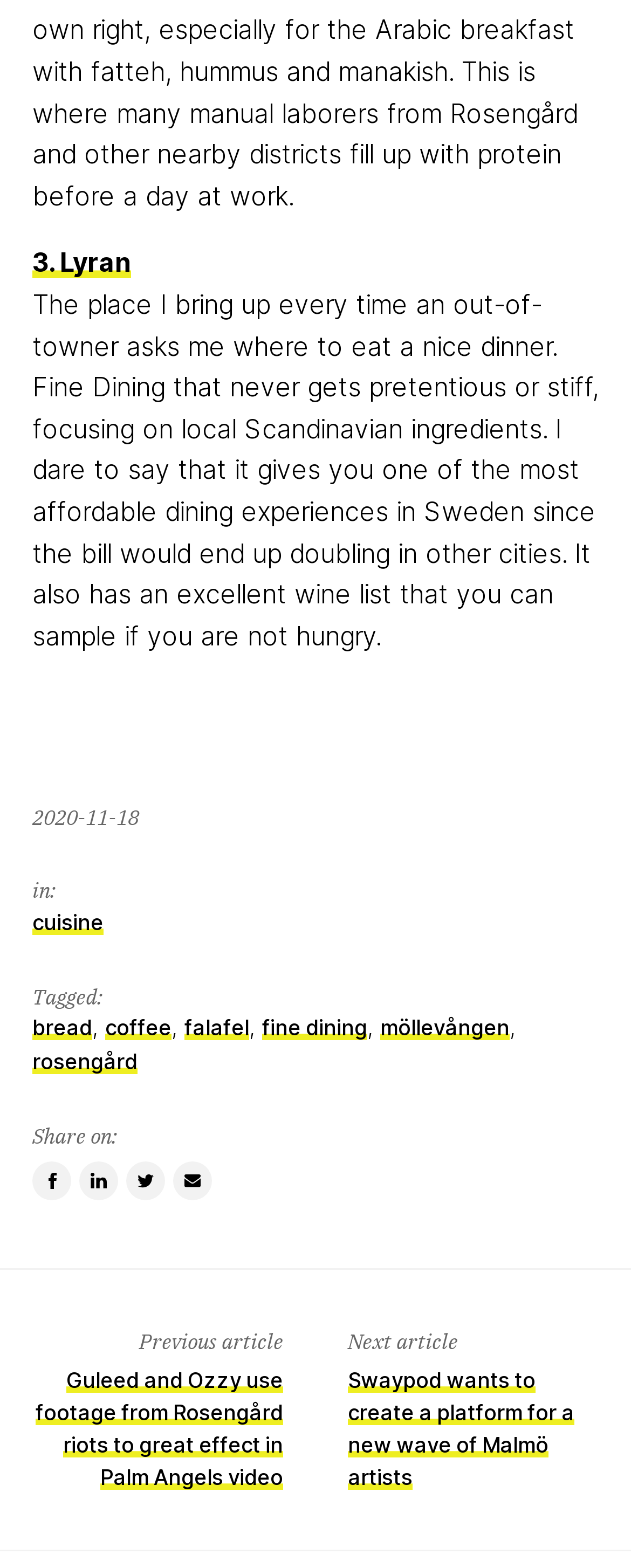Find the bounding box coordinates of the element to click in order to complete the given instruction: "Read the previous article."

[0.221, 0.845, 0.449, 0.863]